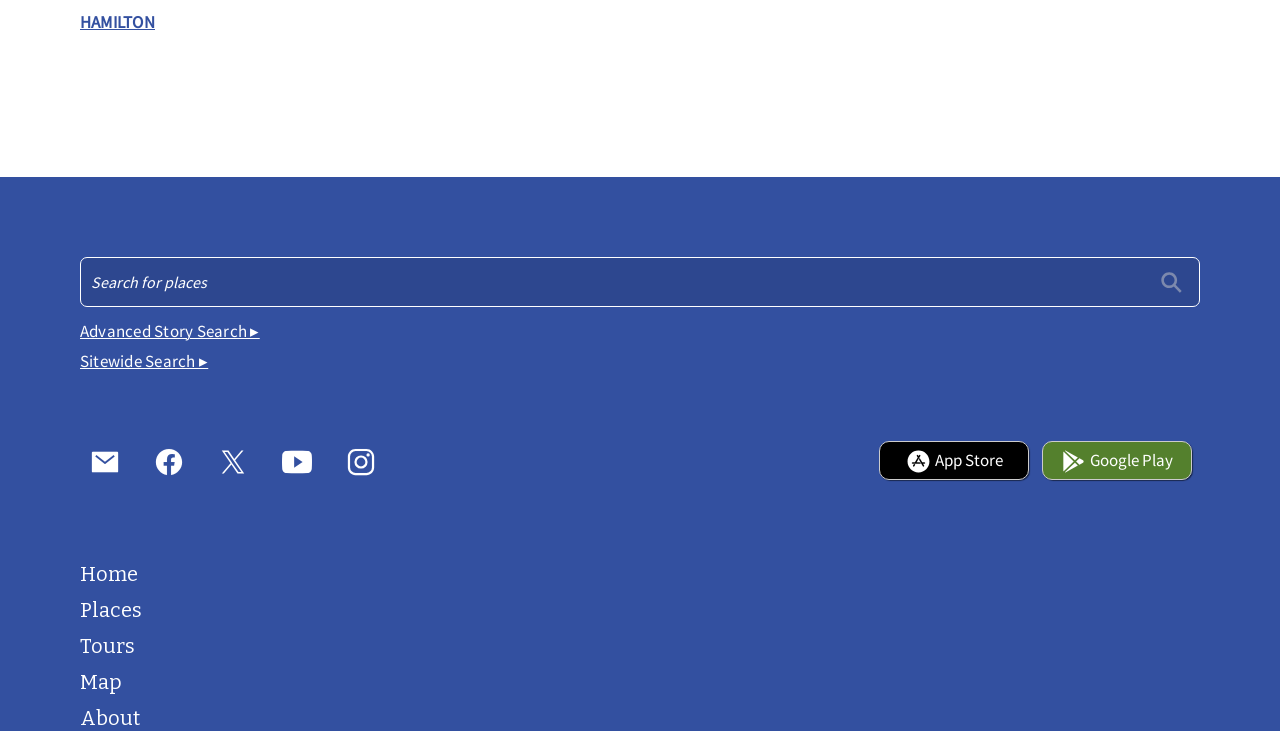What is the purpose of the textbox at the top of the webpage?
Give a single word or phrase answer based on the content of the image.

Search